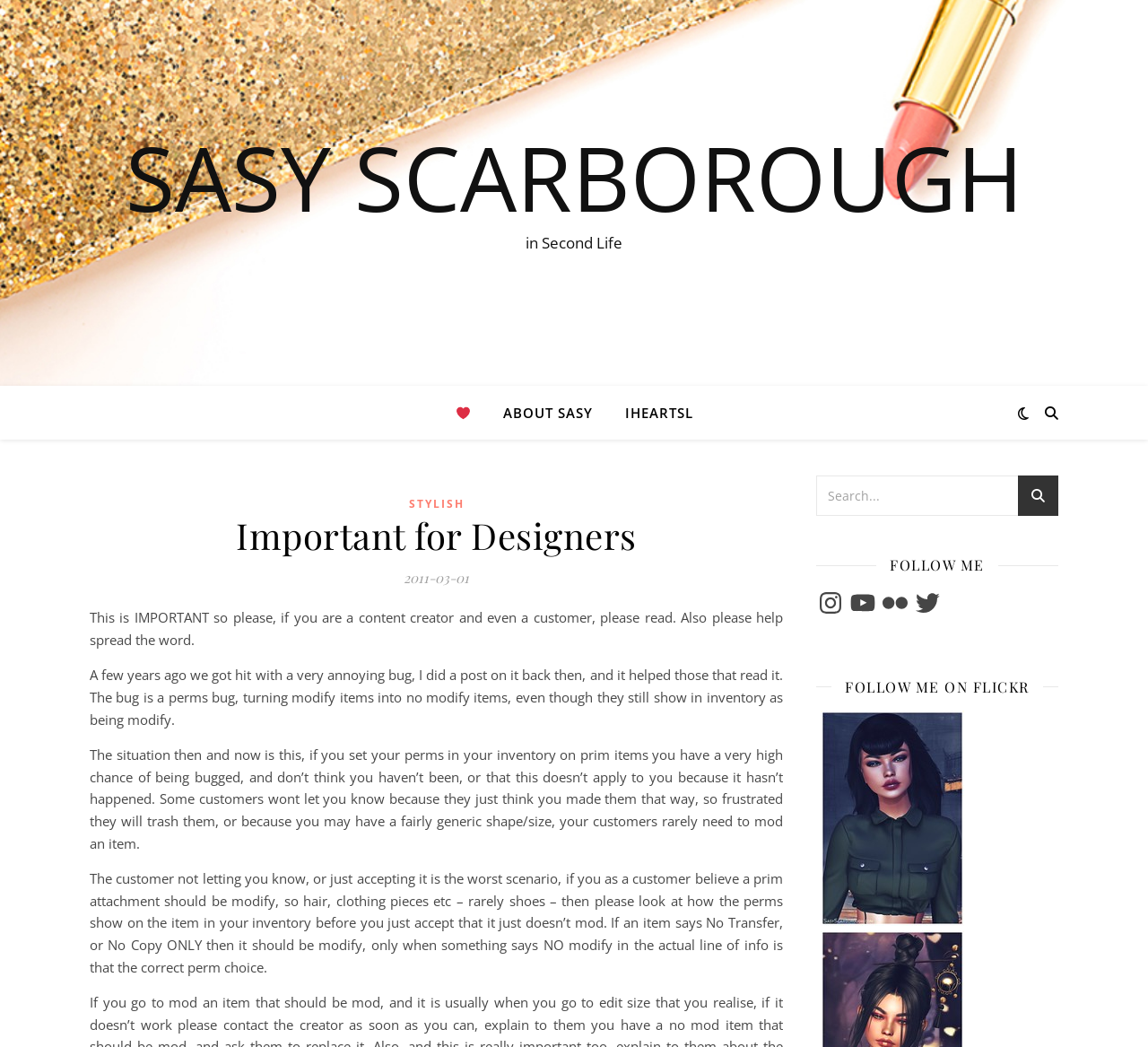Determine the bounding box coordinates of the region I should click to achieve the following instruction: "Search for something". Ensure the bounding box coordinates are four float numbers between 0 and 1, i.e., [left, top, right, bottom].

[0.711, 0.454, 0.922, 0.493]